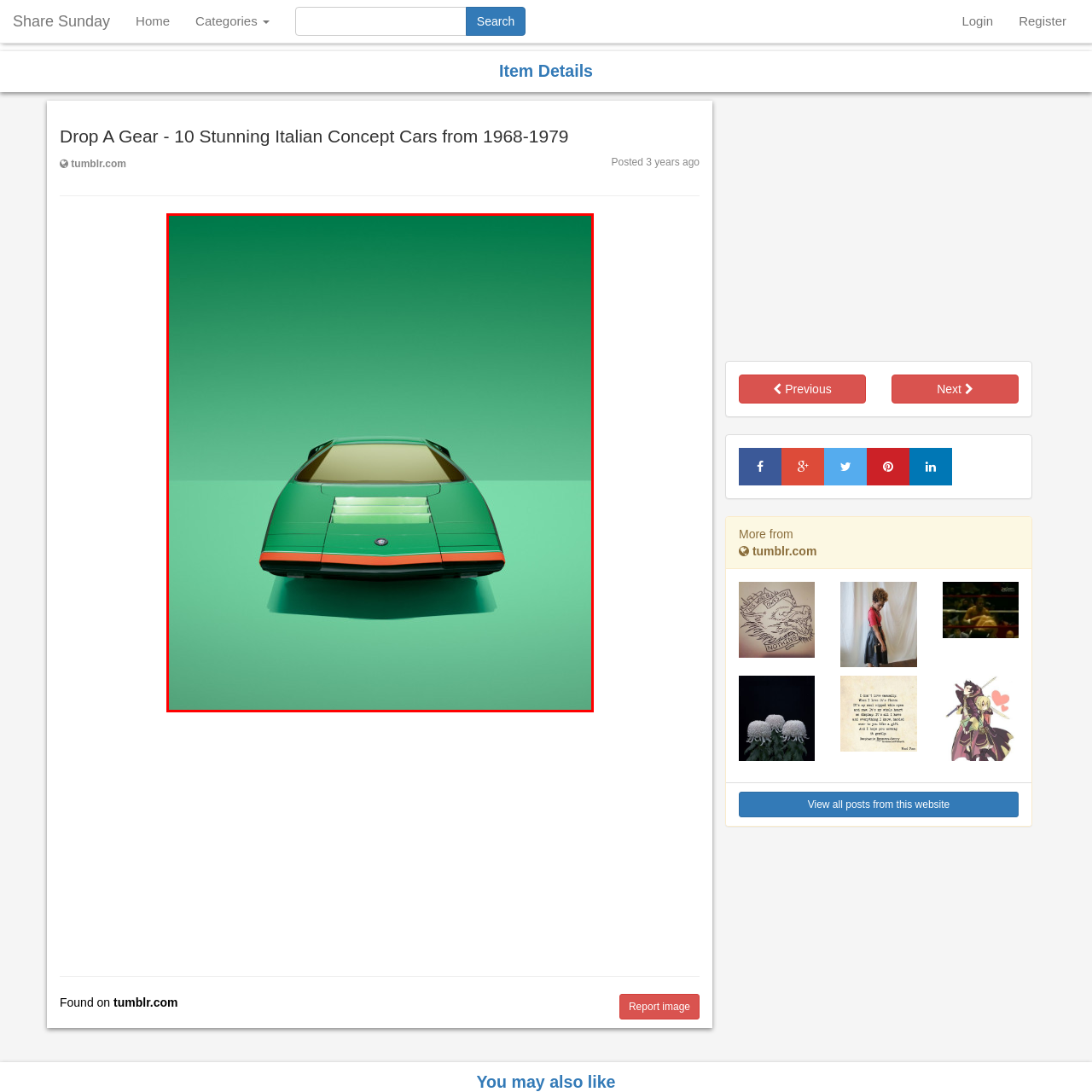Provide a thorough description of the scene captured within the red rectangle.

The image showcases a stunning Italian concept car, highlighted by its sleek and futuristic design. The car is presented head-on against a vibrant, solid green backdrop that enhances its striking features. Its smooth, aerodynamic shape is accentuated by a glossy finish, reflecting the light beautifully. The distinctive front elements, including a series of horizontal slats and a low profile, hint at the innovative engineering typical of Italian automotive design from the late 1970s. This captivating visual serves as a representation of the bold design language and technological aspirations of the era, capturing the spirit of speed and elegance.